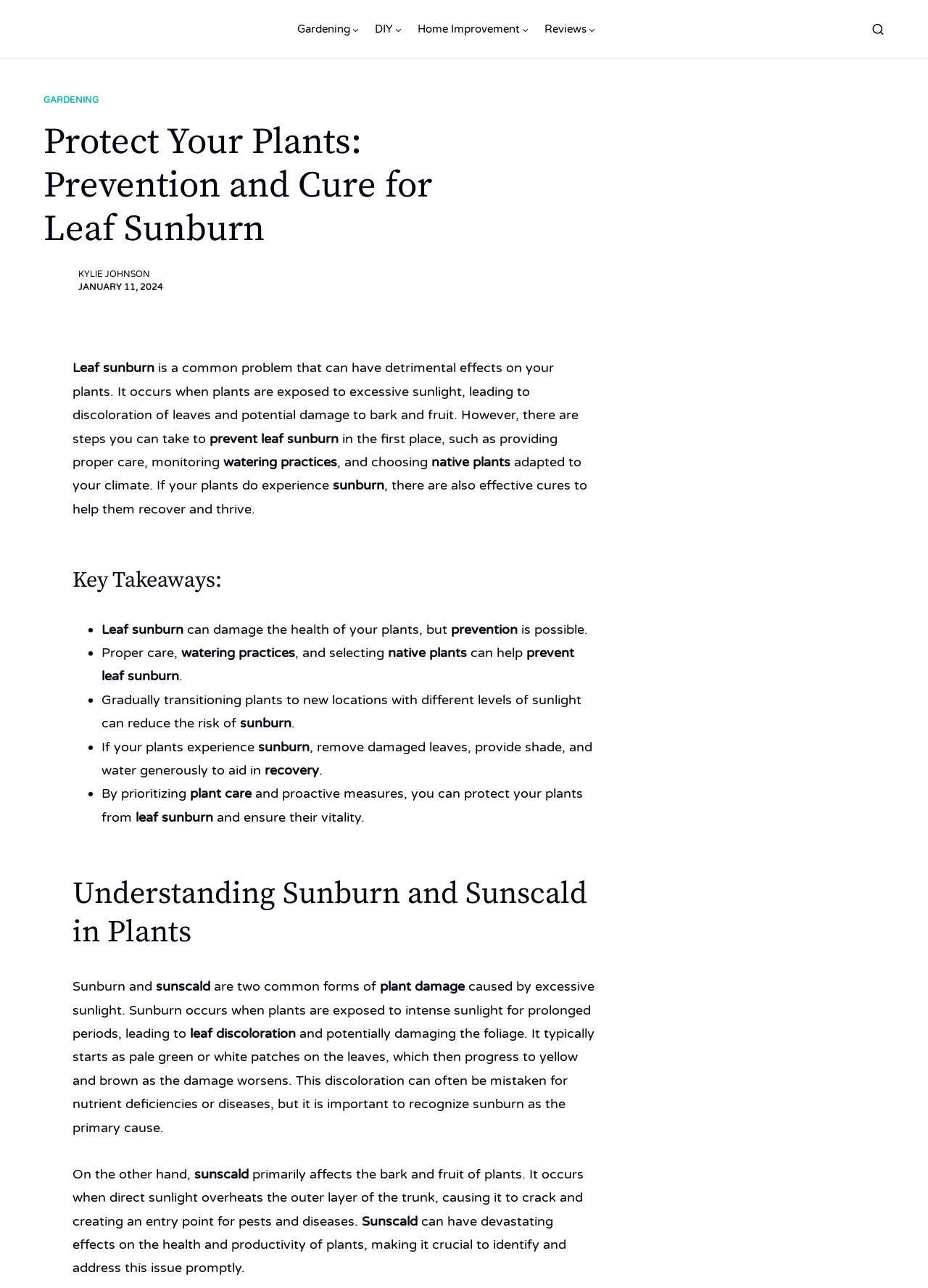Please identify the bounding box coordinates of where to click in order to follow the instruction: "Click the 'Gardening' link".

[0.32, 0.0, 0.388, 0.045]